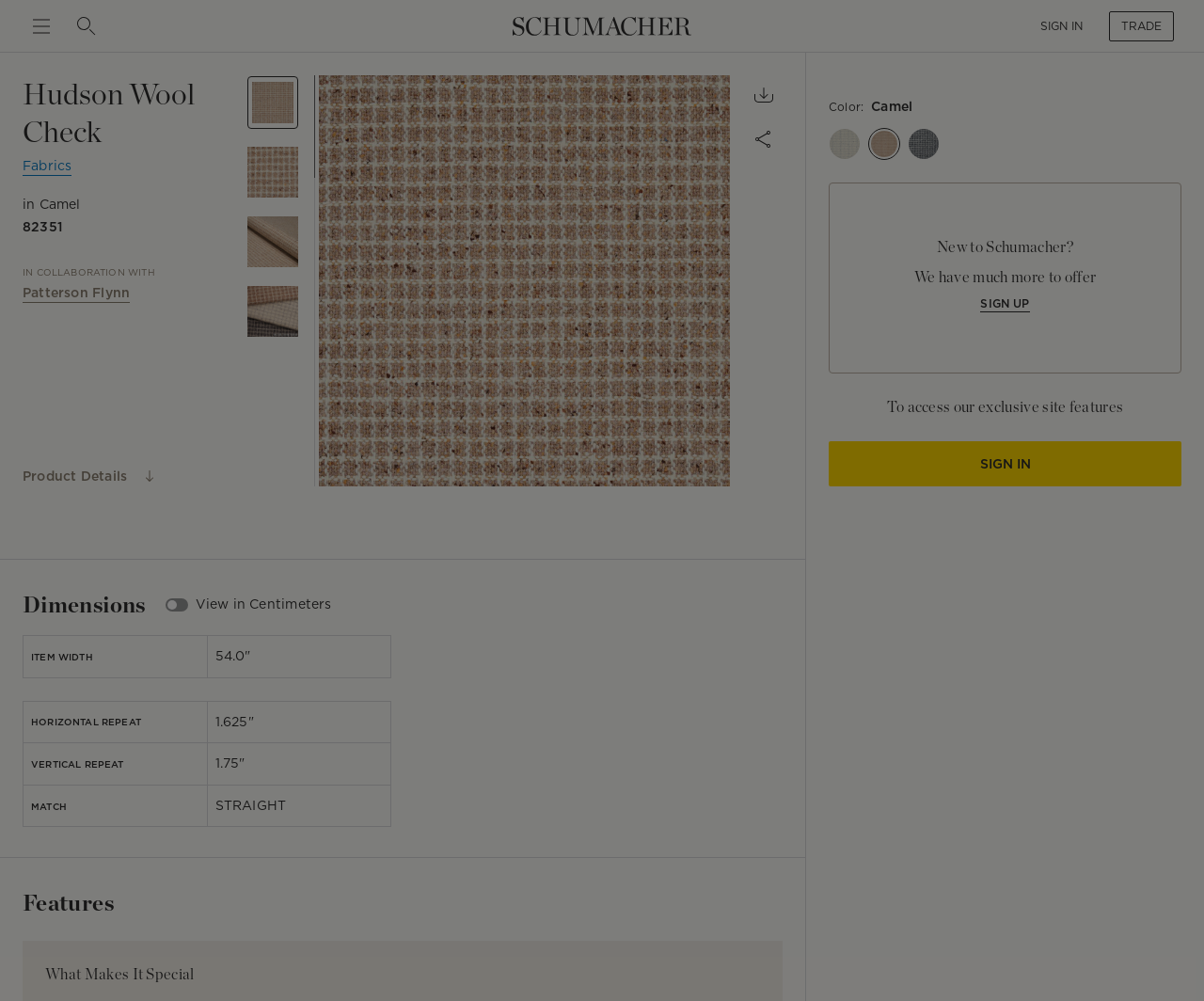Please specify the bounding box coordinates of the clickable region necessary for completing the following instruction: "Check the View in Centimeters checkbox". The coordinates must consist of four float numbers between 0 and 1, i.e., [left, top, right, bottom].

[0.131, 0.6, 0.154, 0.609]